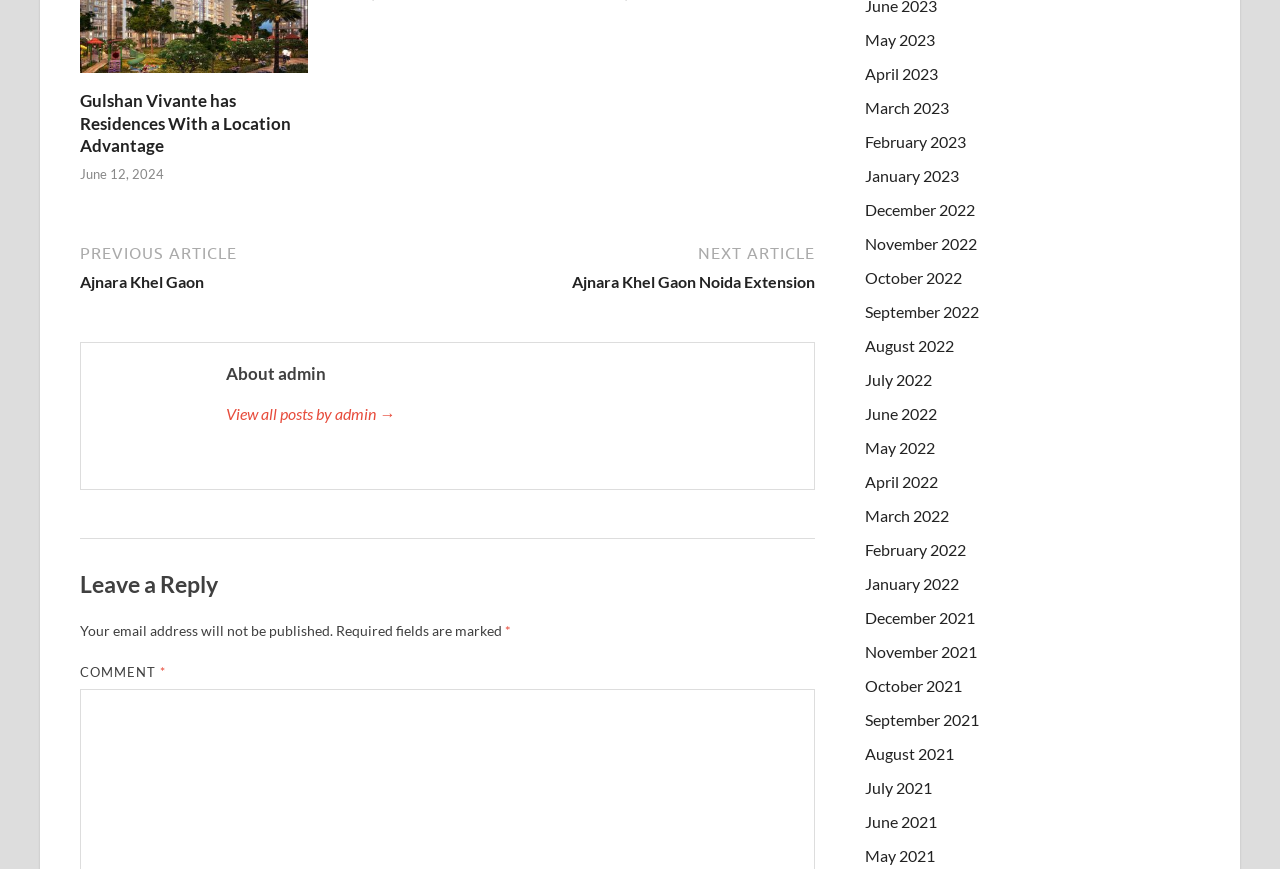What is the date of the current post?
Based on the image, provide your answer in one word or phrase.

June 12, 2024